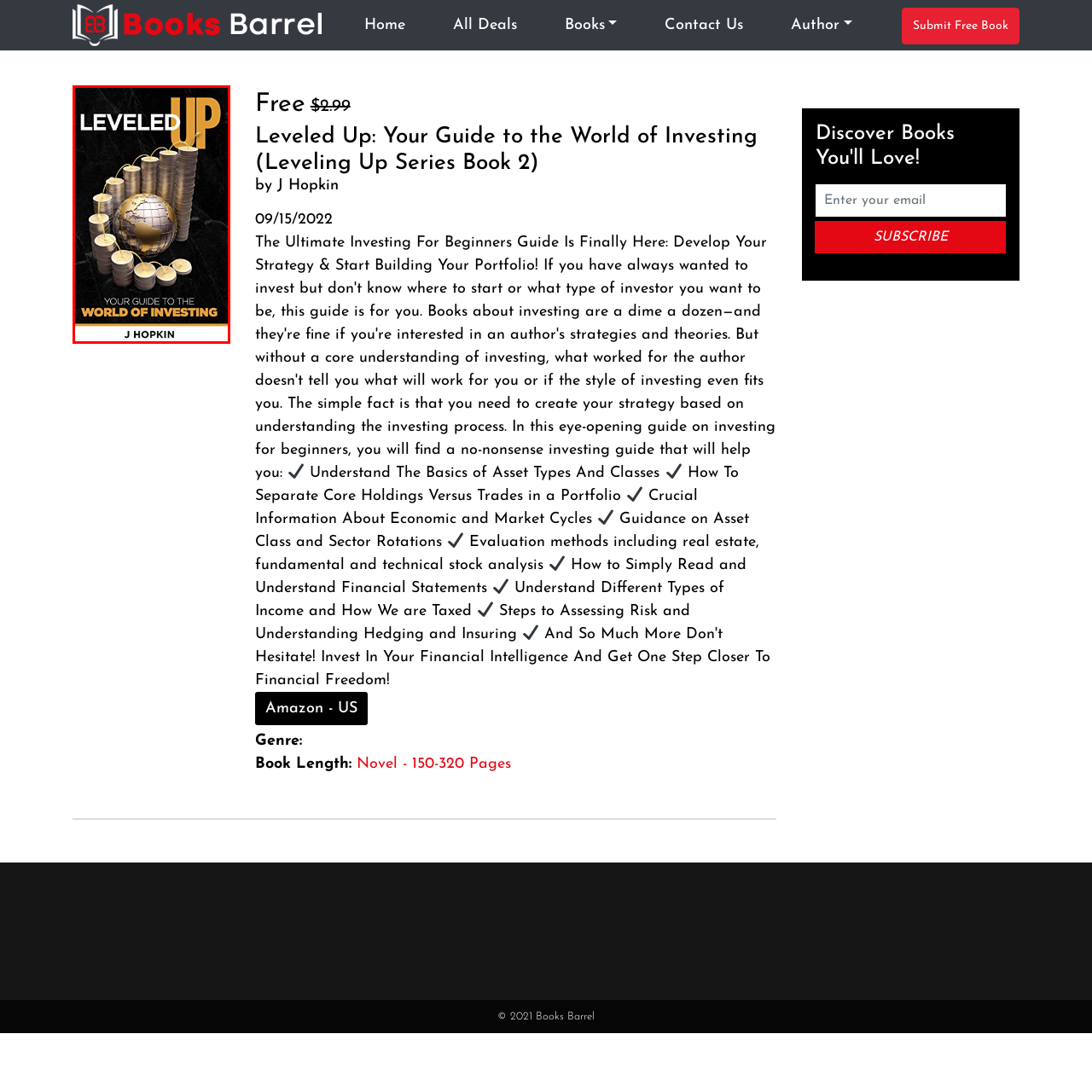What surrounds the globe in the design?
Examine the red-bounded area in the image carefully and respond to the question with as much detail as possible.

The design showcases a stylized representation of a globe surrounded by stacks of coins, symbolizing wealth and investment strategies.